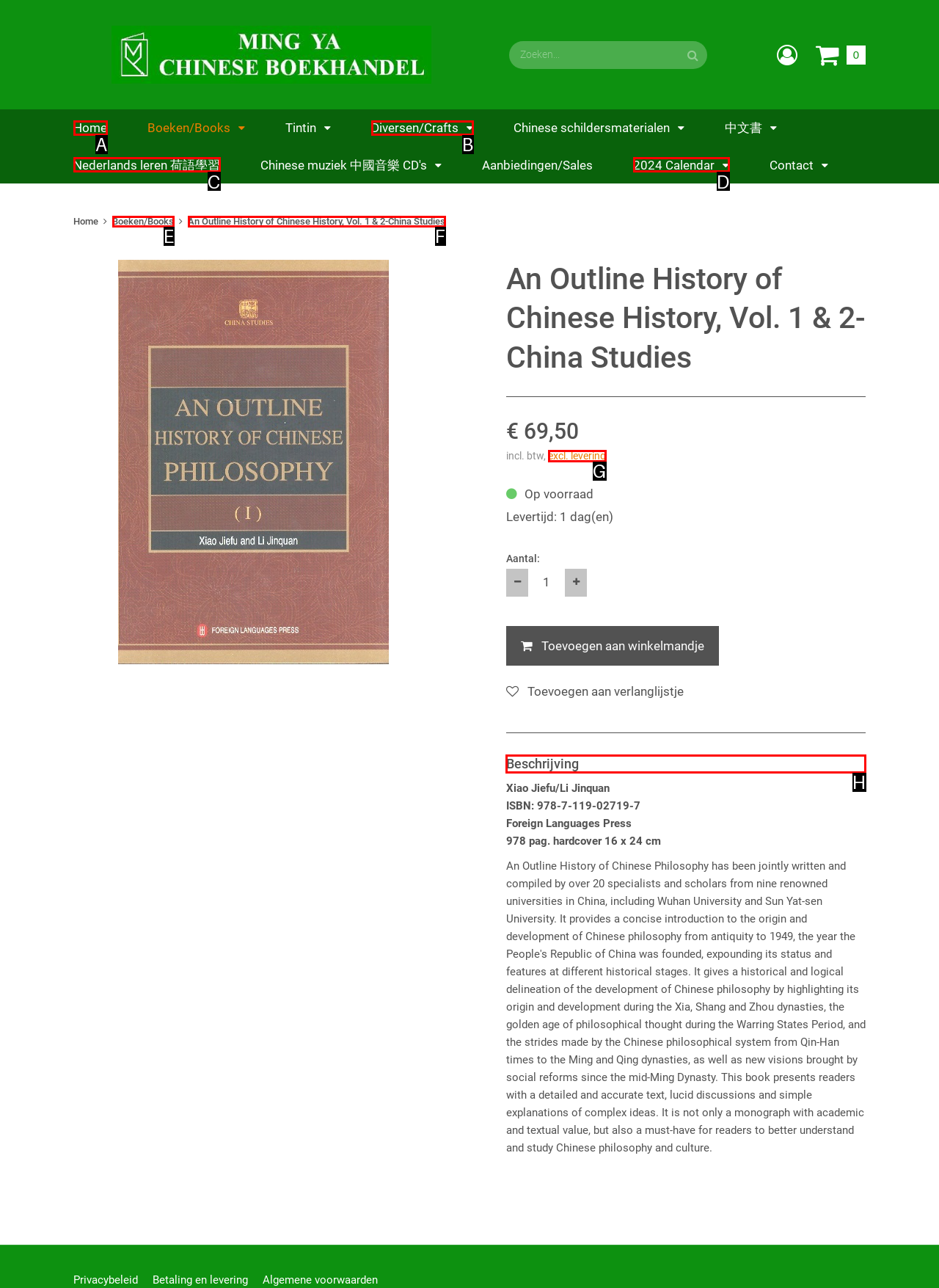Which option should I select to accomplish the task: View the description of the book? Respond with the corresponding letter from the given choices.

H